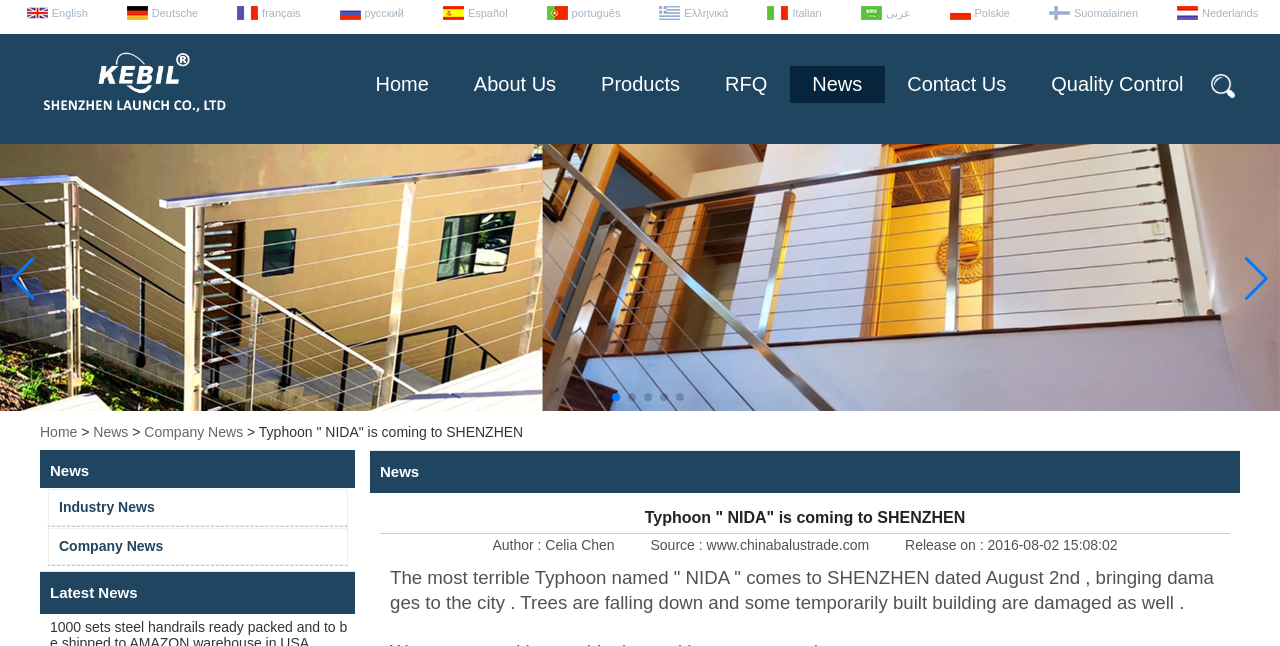With reference to the image, please provide a detailed answer to the following question: What is the source of the news?

The source of the news is mentioned in the static text 'Source : www.chinabalustrade.com'.